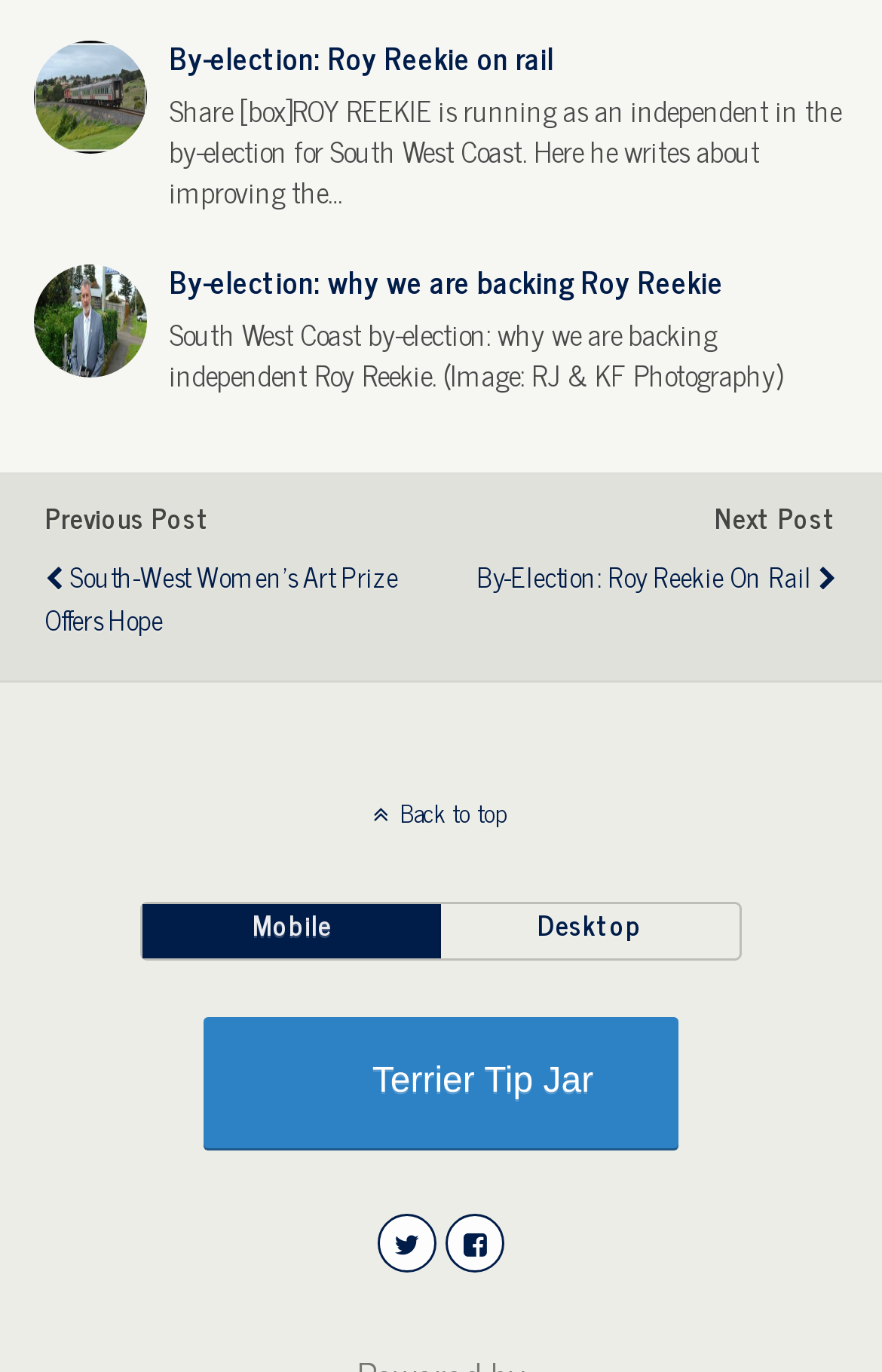Identify the bounding box coordinates of the part that should be clicked to carry out this instruction: "Go to Home page".

None